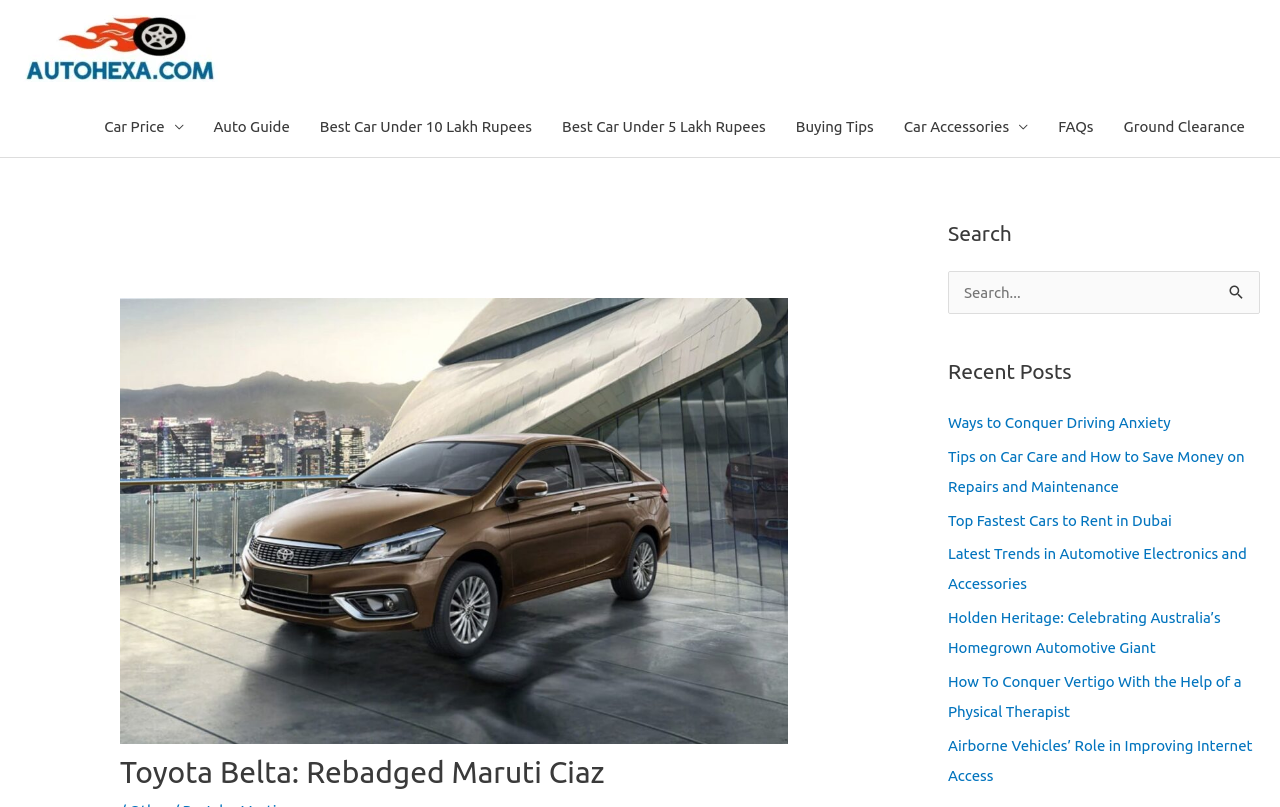With reference to the screenshot, provide a detailed response to the question below:
What is the category of the 'Best Car Under 10 Lakh Rupees' link?

The link 'Best Car Under 10 Lakh Rupees' is located under the navigation menu 'Site Navigation' and is categorized under 'Car Price'.